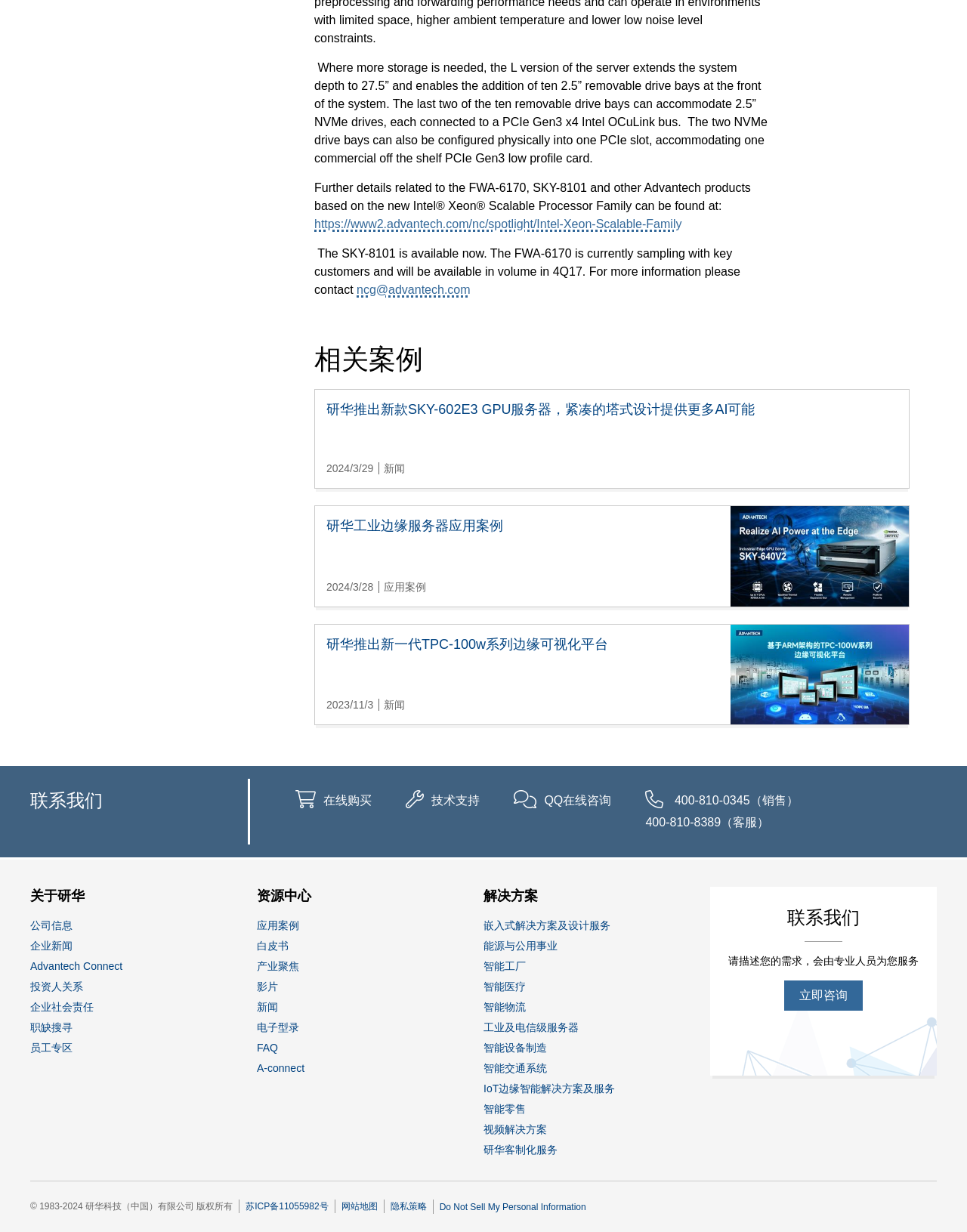Specify the bounding box coordinates of the area to click in order to execute this command: 'Get online customer service'. The coordinates should consist of four float numbers ranging from 0 to 1, and should be formatted as [left, top, right, bottom].

[0.563, 0.644, 0.632, 0.655]